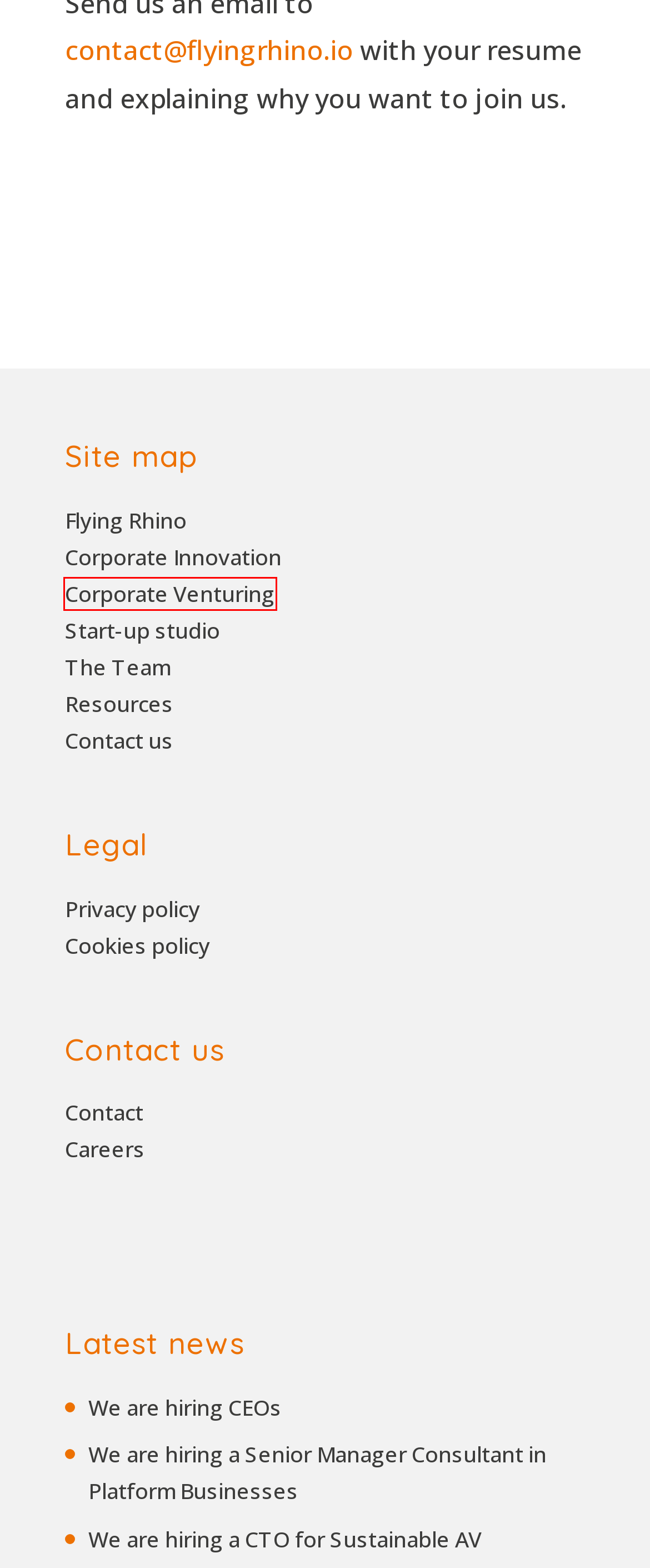You have a screenshot showing a webpage with a red bounding box around a UI element. Choose the webpage description that best matches the new page after clicking the highlighted element. Here are the options:
A. News - Flying Rhino
B. Corporate Venturing - Flying Rhino
C. We are hiring CEOs - Flying Rhino
D. The Team - Flying Rhino
E. We are hiring a Senior Manager Consultant in Platform Businesses - Flying Rhino
F. Corporate Innovation – services - Flying Rhino
G. Careers - Flying Rhino
H. Contact us - Flying Rhino

B